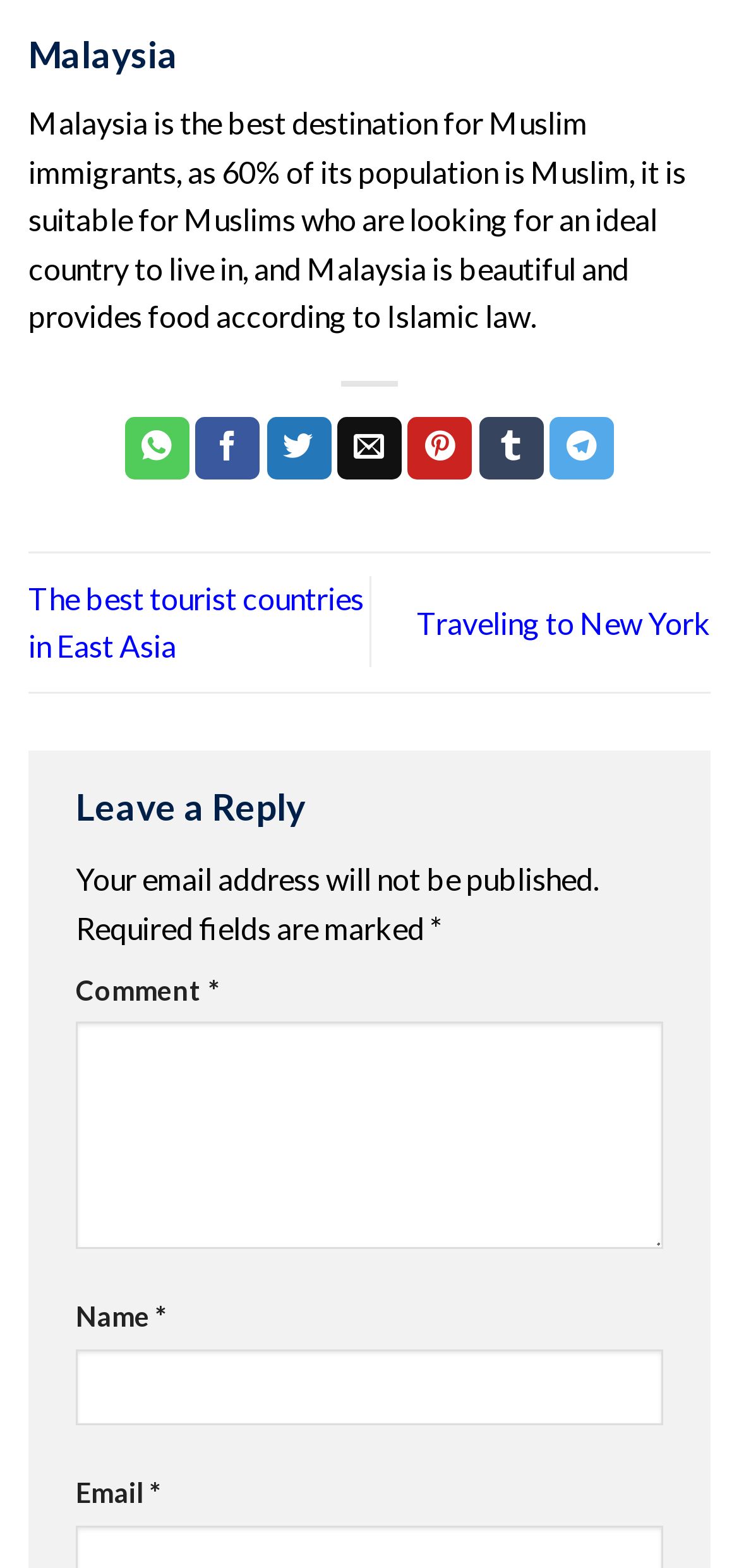Find the bounding box coordinates of the element to click in order to complete this instruction: "Leave a reply". The bounding box coordinates must be four float numbers between 0 and 1, denoted as [left, top, right, bottom].

[0.103, 0.497, 0.897, 0.534]